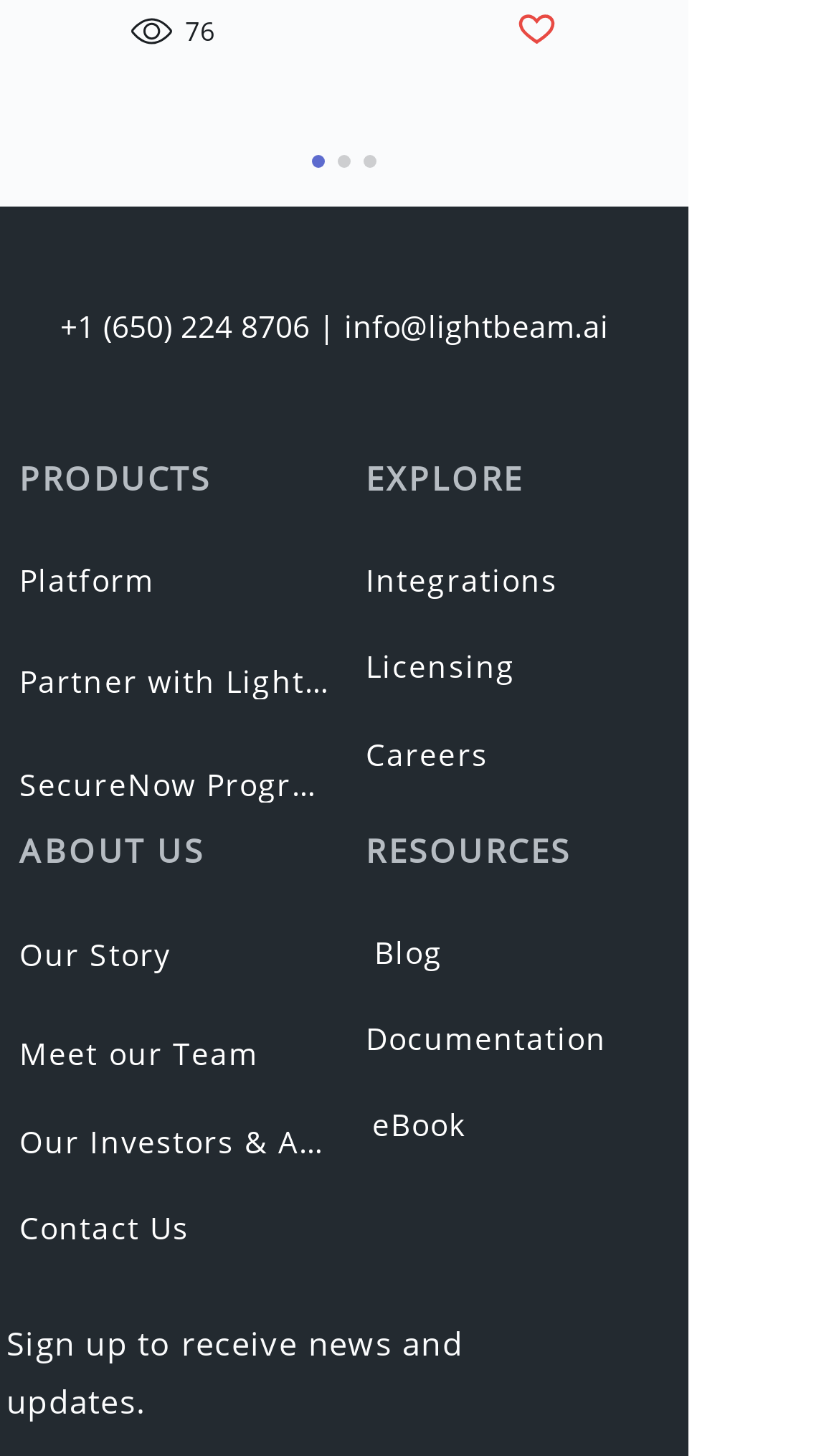Identify the bounding box of the HTML element described as: "Our Investors & Advisors".

[0.023, 0.755, 0.405, 0.814]